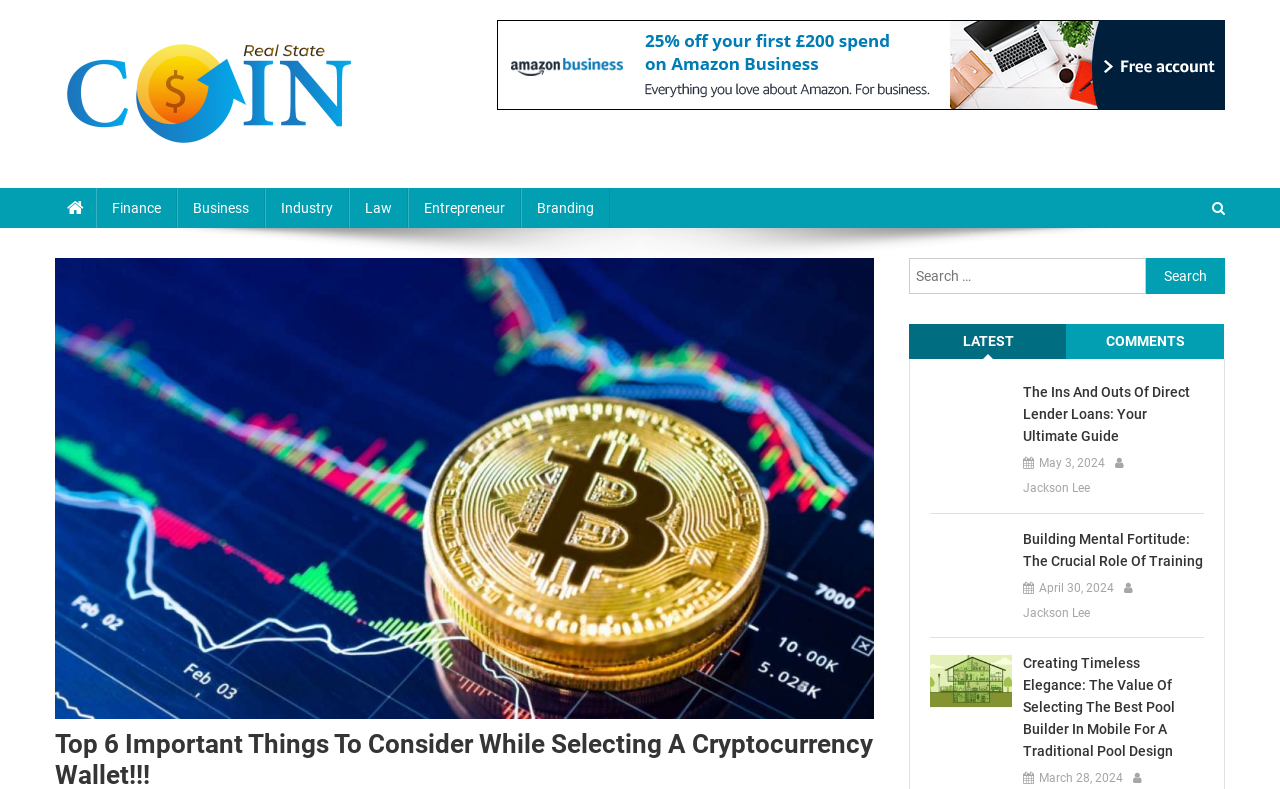What is the date of the first article?
Please provide a comprehensive answer based on the information in the image.

I looked at the date associated with the first article, which is 'The Ins And Outs Of Direct Lender Loans: Your Ultimate Guide', and found that it is 'May 3, 2024'.